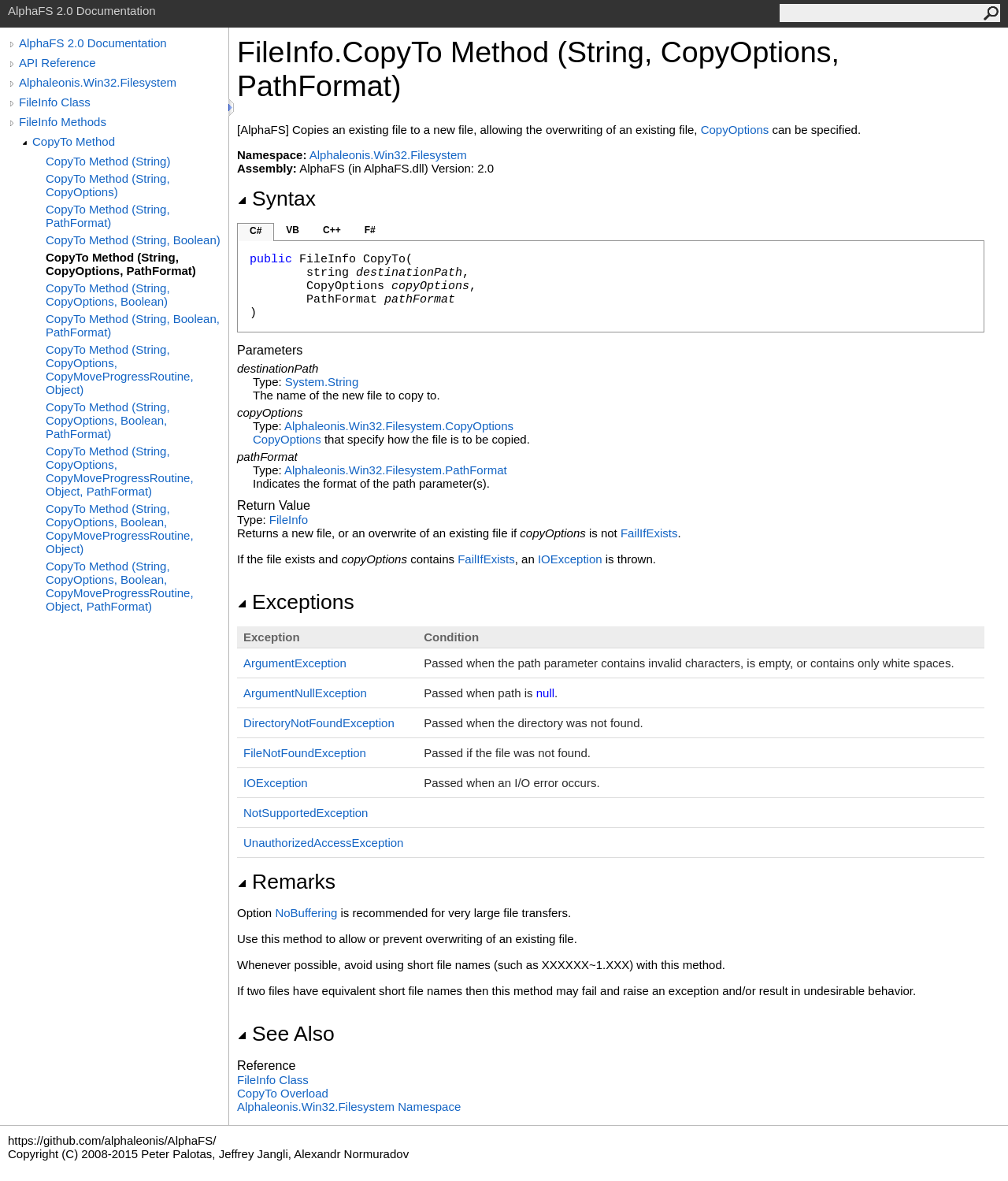Bounding box coordinates are specified in the format (top-left x, top-left y, bottom-right x, bottom-right y). All values are floating point numbers bounded between 0 and 1. Please provide the bounding box coordinate of the region this sentence describes: CopyTo Method (String, CopyOptions, Boolean)

[0.045, 0.238, 0.227, 0.261]